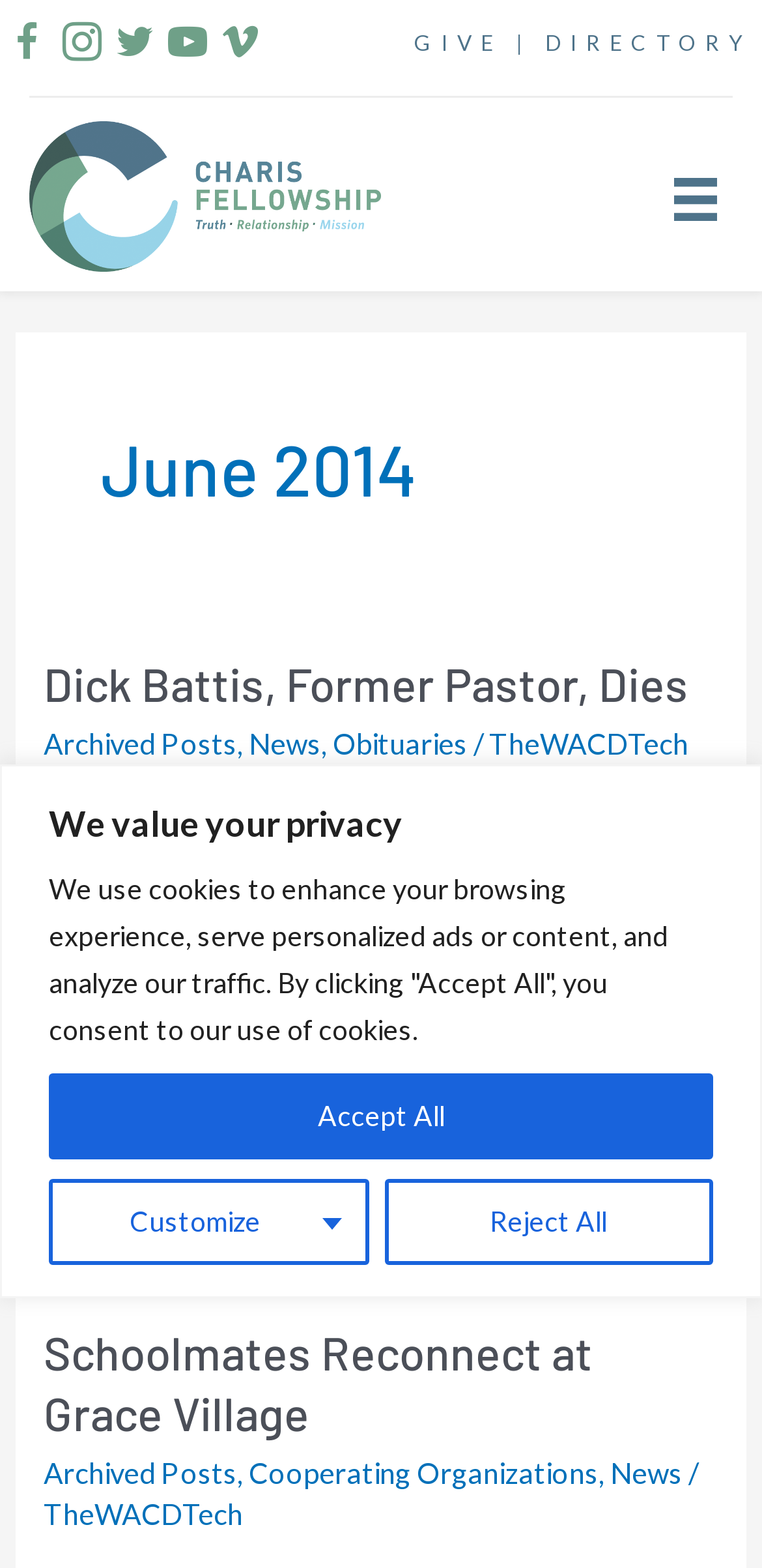Locate the bounding box coordinates of the area that needs to be clicked to fulfill the following instruction: "Click the GIVE link". The coordinates should be in the format of four float numbers between 0 and 1, namely [left, top, right, bottom].

[0.544, 0.019, 0.659, 0.035]